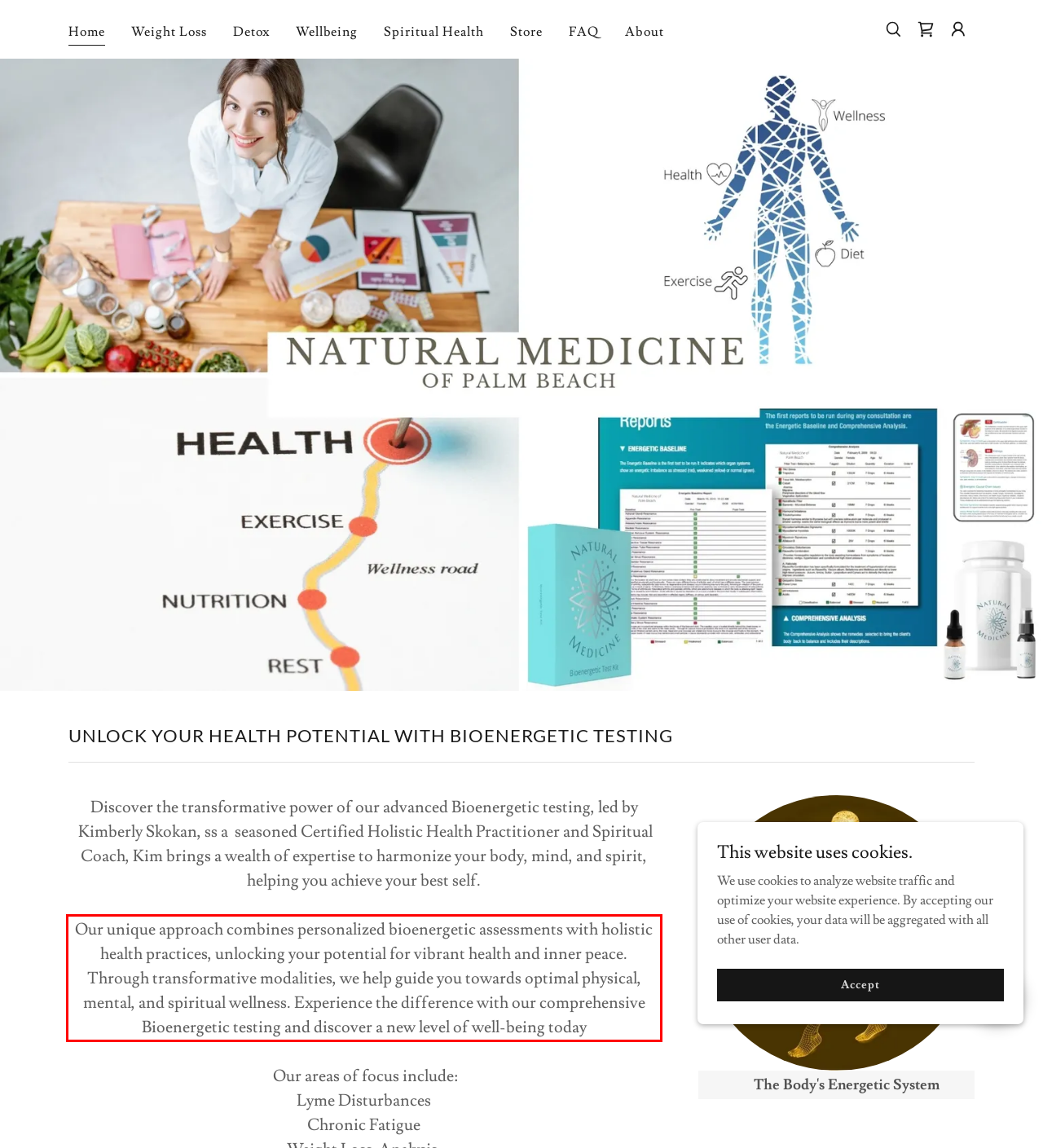Given a screenshot of a webpage, locate the red bounding box and extract the text it encloses.

Our unique approach combines personalized bioenergetic assessments with holistic health practices, unlocking your potential for vibrant health and inner peace. Through transformative modalities, we help guide you towards optimal physical, mental, and spiritual wellness. Experience the difference with our comprehensive Bioenergetic testing and discover a new level of well-being today